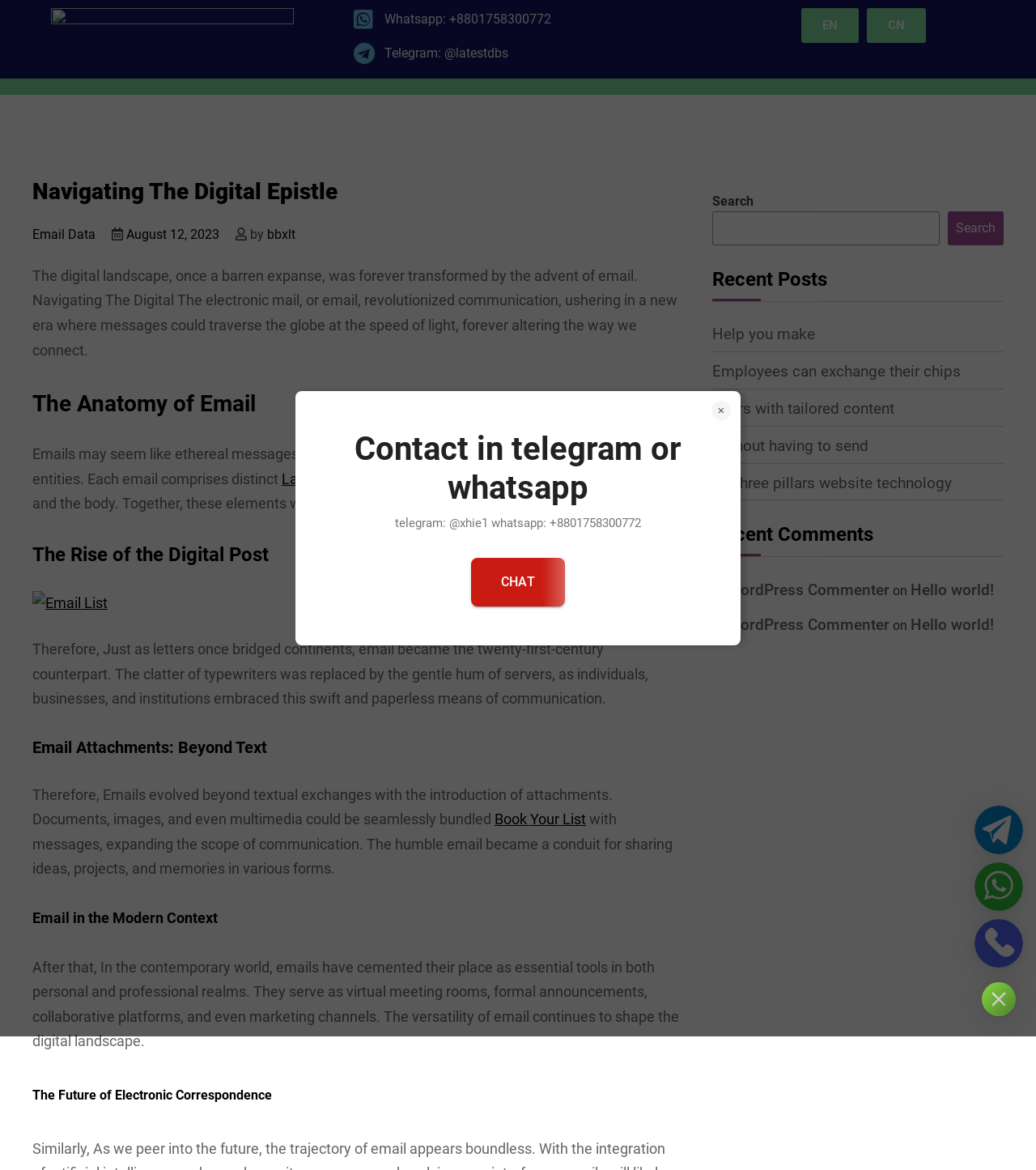Please determine the bounding box coordinates for the element with the description: "Book Your List".

[0.477, 0.693, 0.566, 0.707]